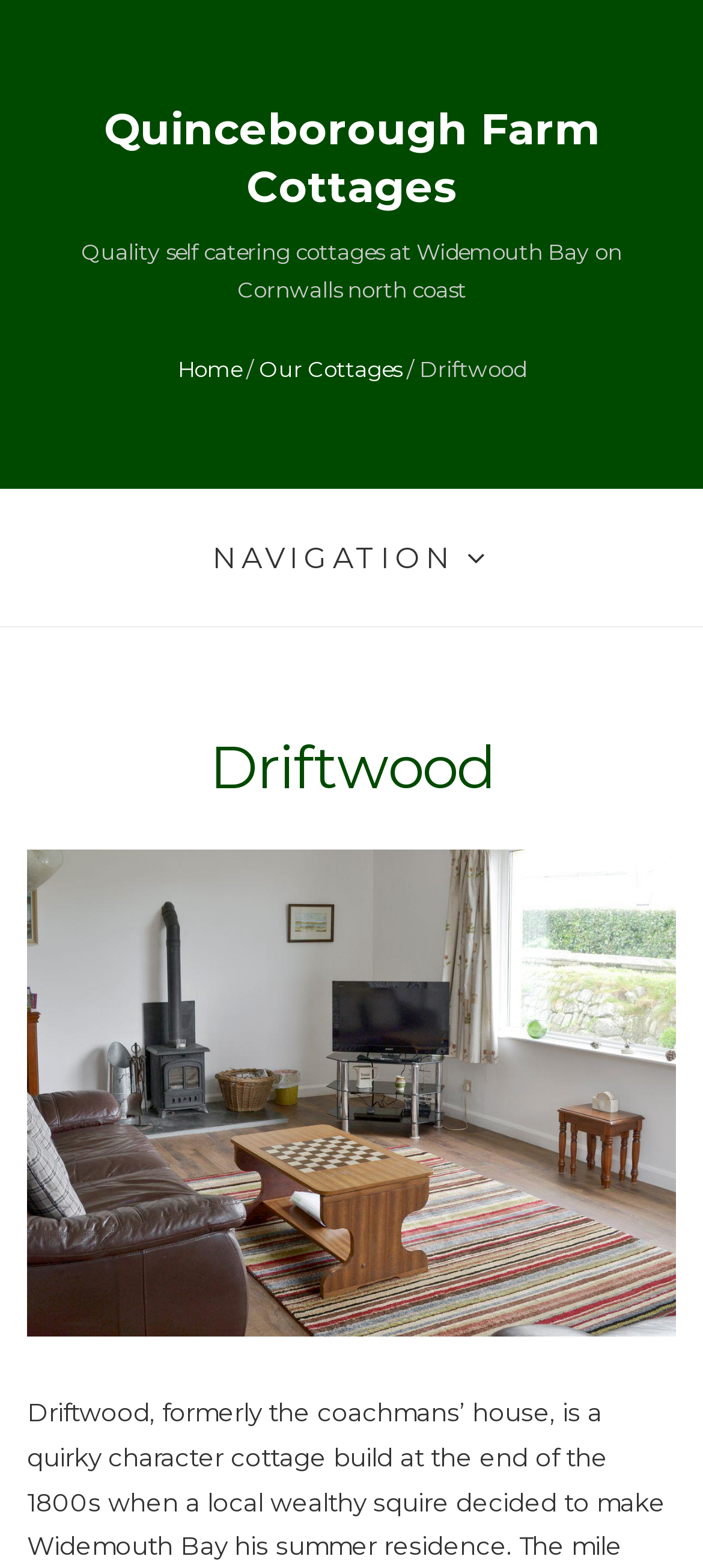How many navigation links are there?
Provide a comprehensive and detailed answer to the question.

I counted the number of links in the navigation section, which are 'Home', 'Our Cottages', 'Driftwood', and 'NAVIGATION'.